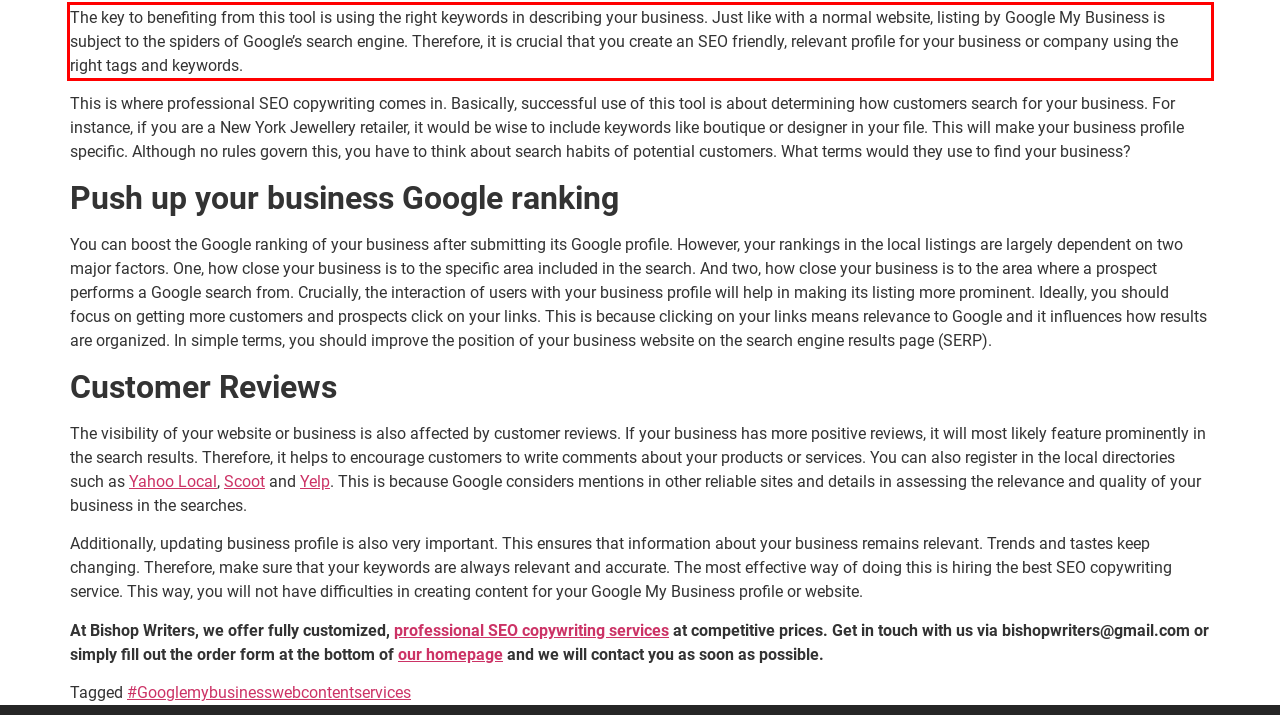You have a screenshot of a webpage with a UI element highlighted by a red bounding box. Use OCR to obtain the text within this highlighted area.

The key to benefiting from this tool is using the right keywords in describing your business. Just like with a normal website, listing by Google My Business is subject to the spiders of Google’s search engine. Therefore, it is crucial that you create an SEO friendly, relevant profile for your business or company using the right tags and keywords.